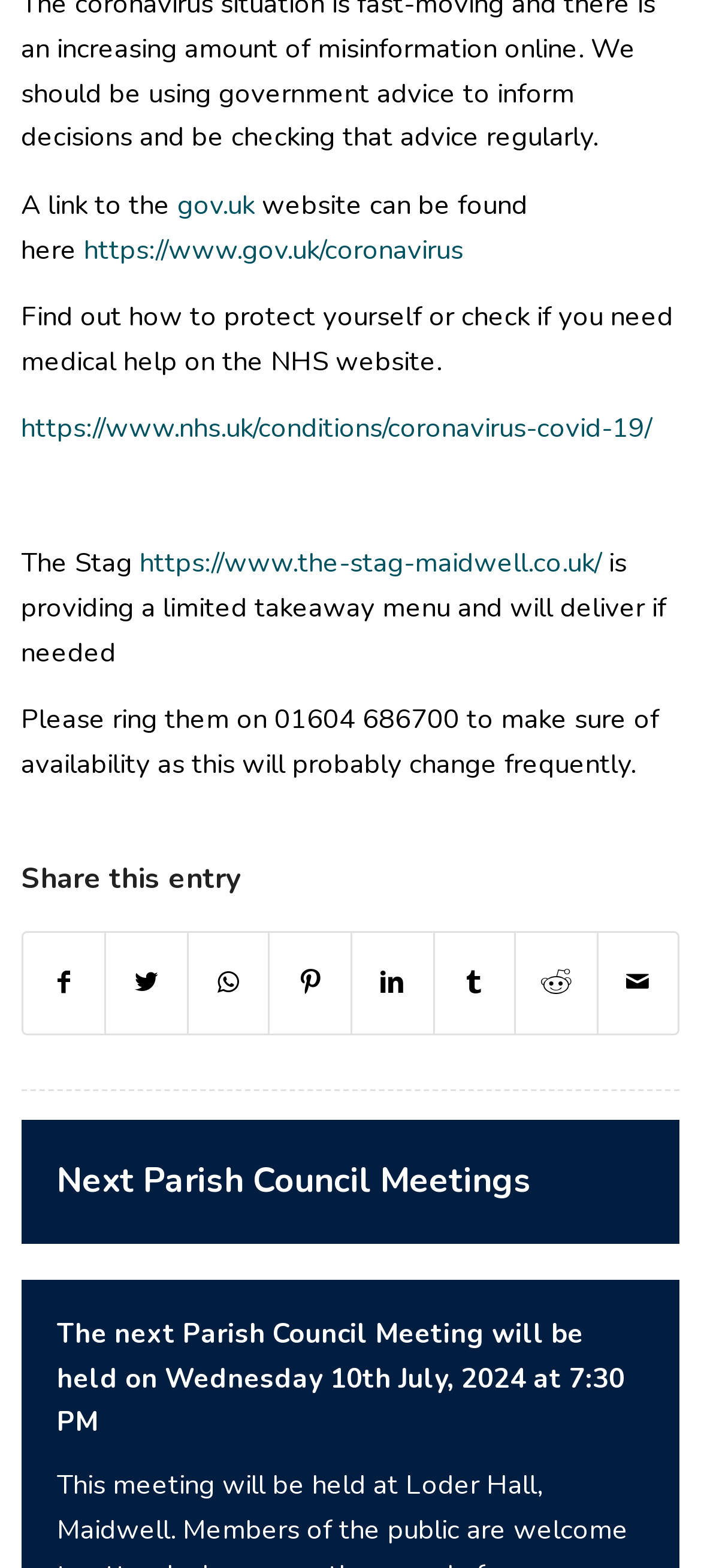Please mark the bounding box coordinates of the area that should be clicked to carry out the instruction: "check upcoming events".

None